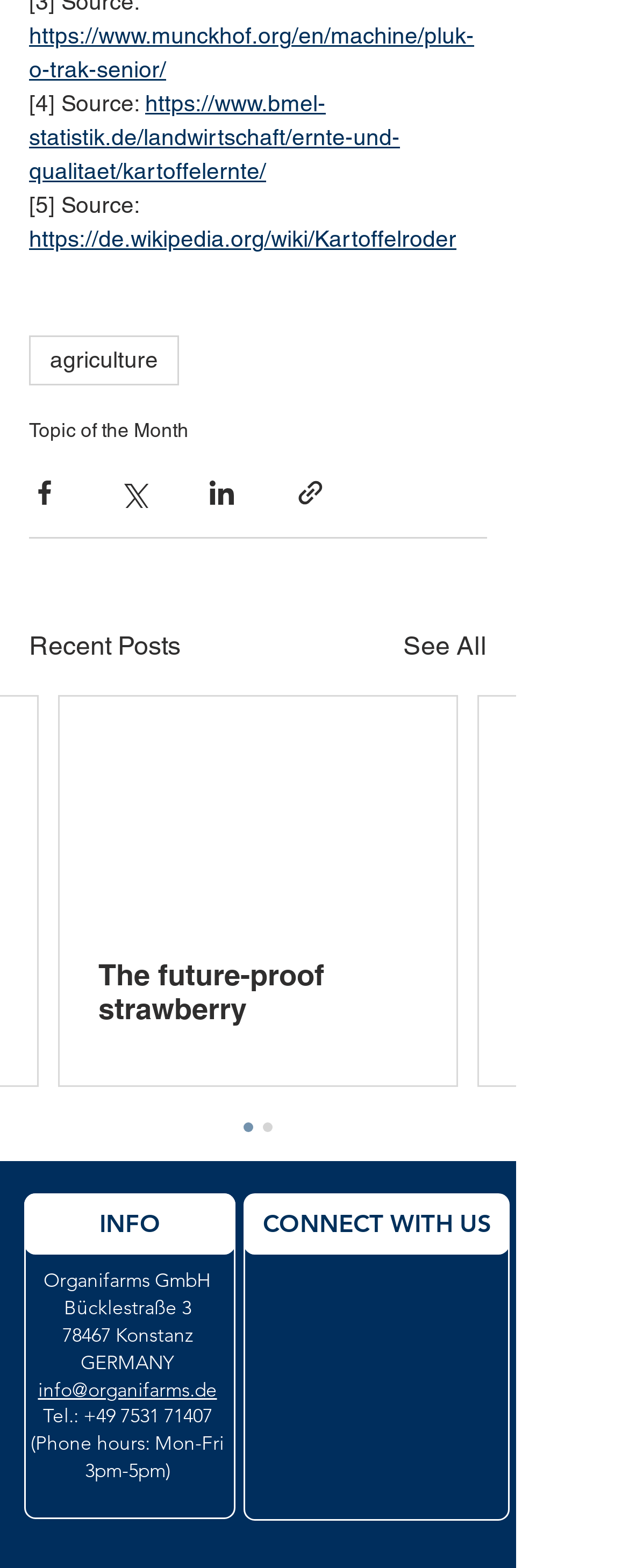Can you determine the bounding box coordinates of the area that needs to be clicked to fulfill the following instruction: "Share the page via Facebook"?

[0.046, 0.304, 0.095, 0.324]